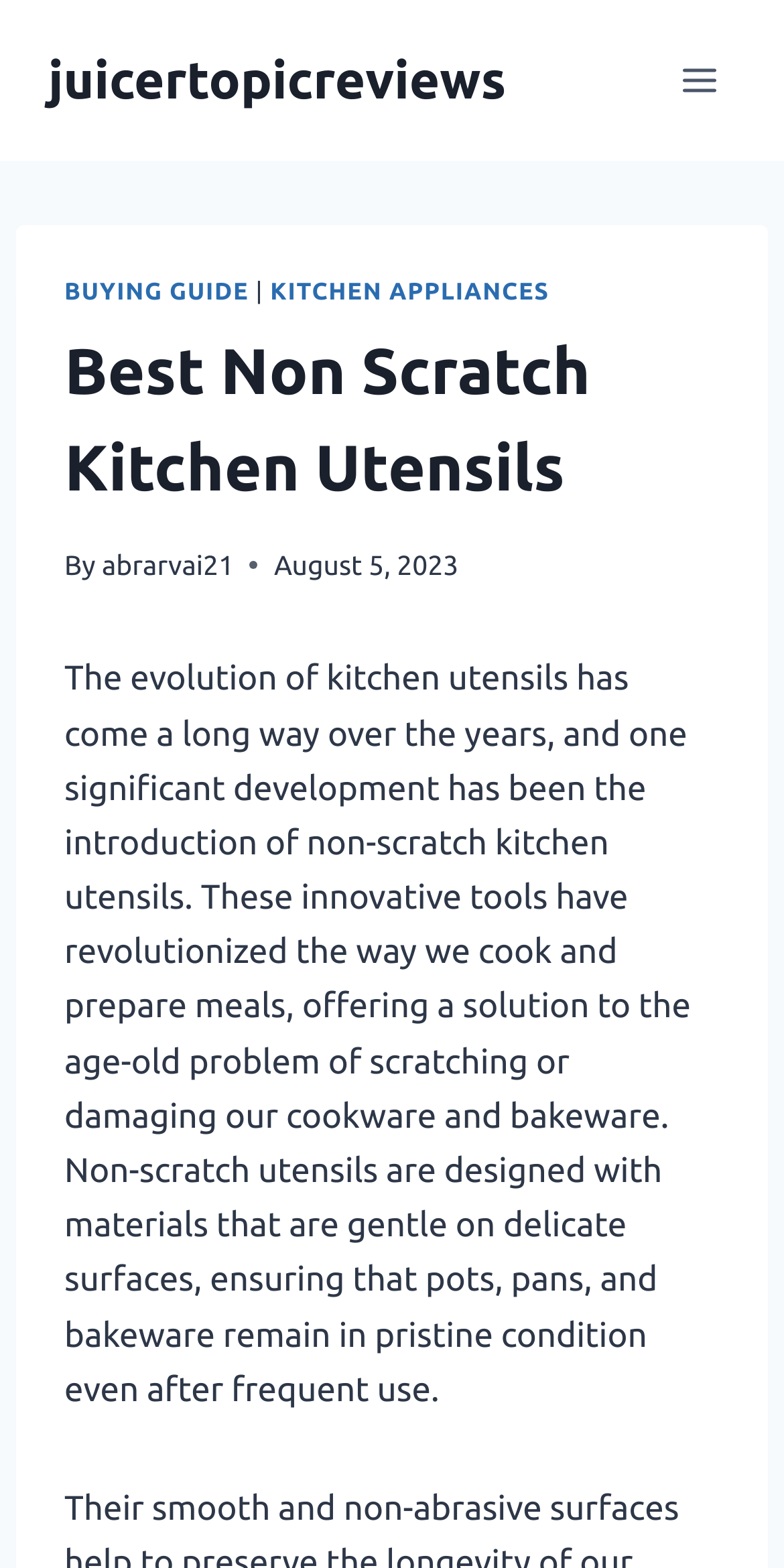Can you find the bounding box coordinates for the UI element given this description: "abrarvai21"? Provide the coordinates as four float numbers between 0 and 1: [left, top, right, bottom].

[0.13, 0.349, 0.298, 0.37]